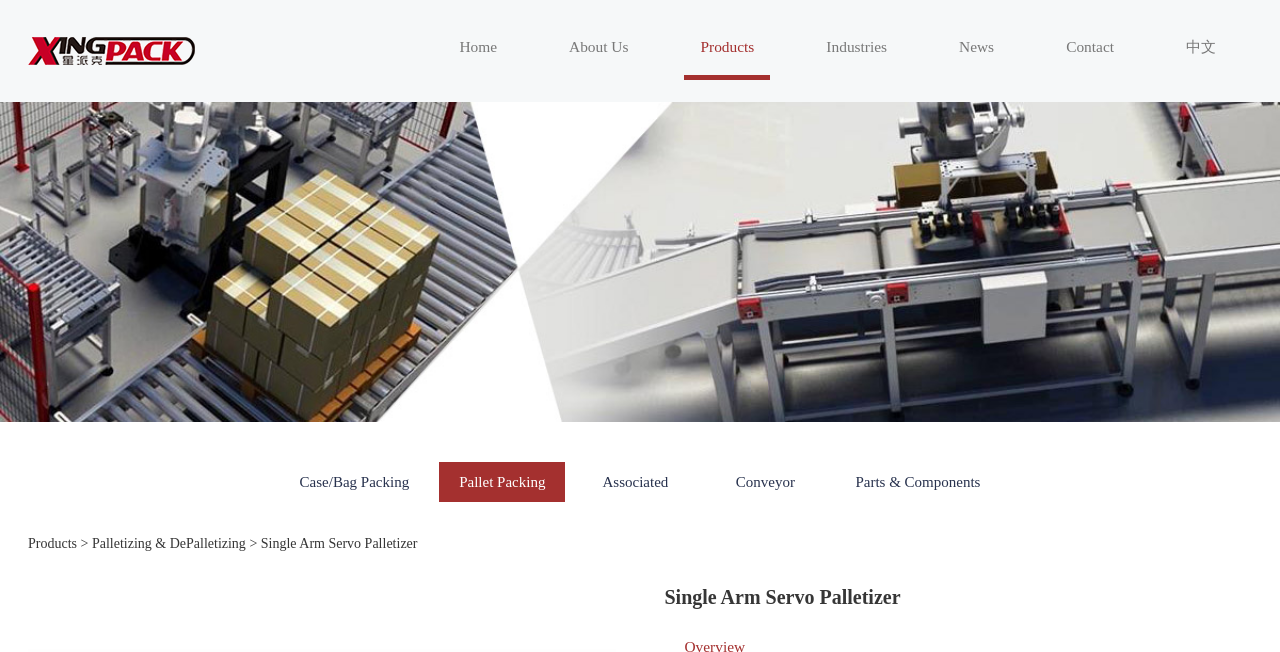How many main navigation links are there?
Refer to the image and provide a one-word or short phrase answer.

6